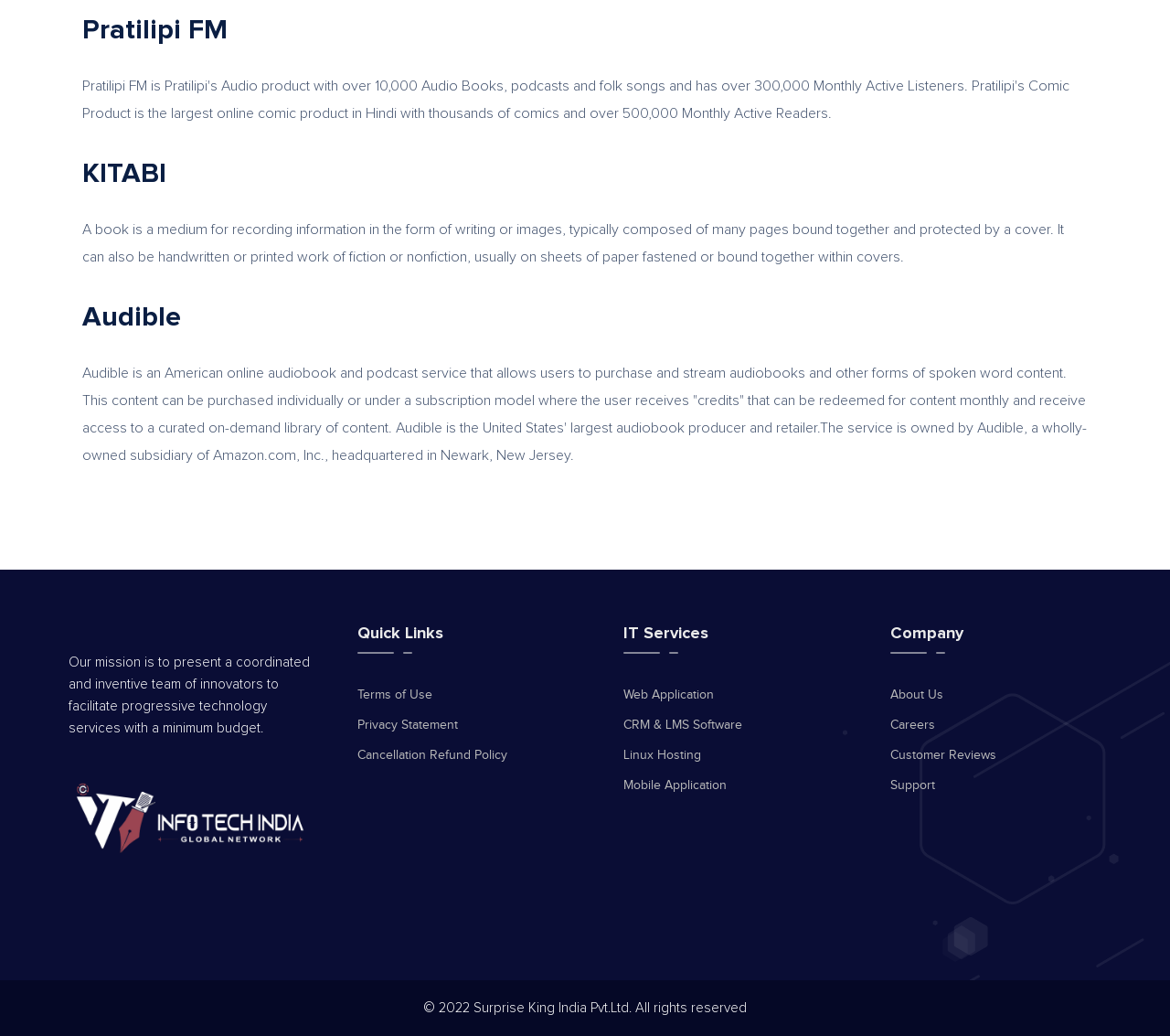Please determine the bounding box coordinates for the UI element described here. Use the format (top-left x, top-left y, bottom-right x, bottom-right y) with values bounded between 0 and 1: CRM & LMS Software

[0.533, 0.687, 0.635, 0.714]